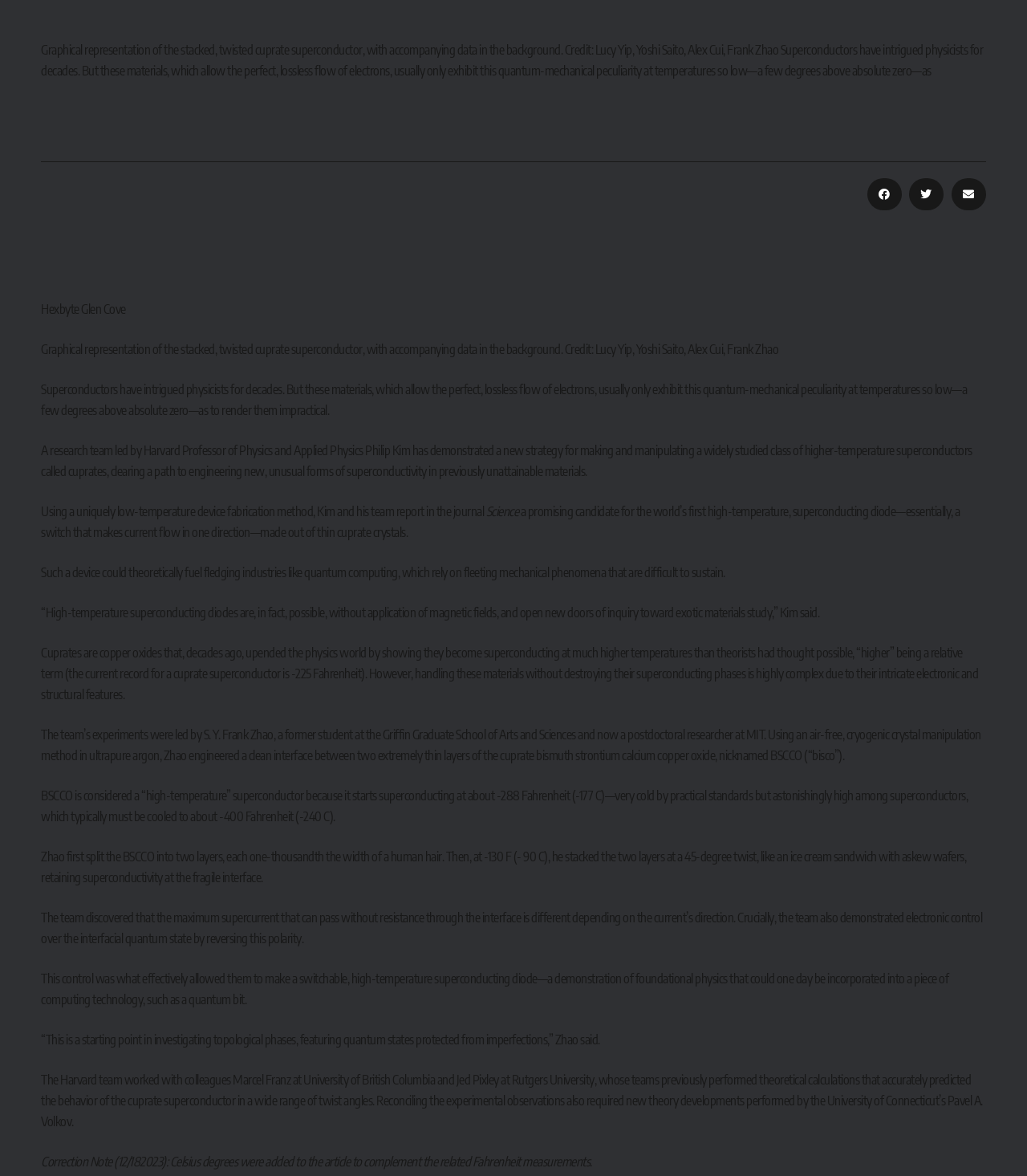What is the temperature at which BSCCO starts superconducting?
Refer to the image and provide a thorough answer to the question.

The answer can be found in the text 'BSCCO is considered a “high-temperature” superconductor because it starts superconducting at about -288 Fahrenheit (-177 C)—very cold by practical standards but astonishingly high among superconductors, which typically must be cooled to about -400 Fahrenheit (-240 C).'